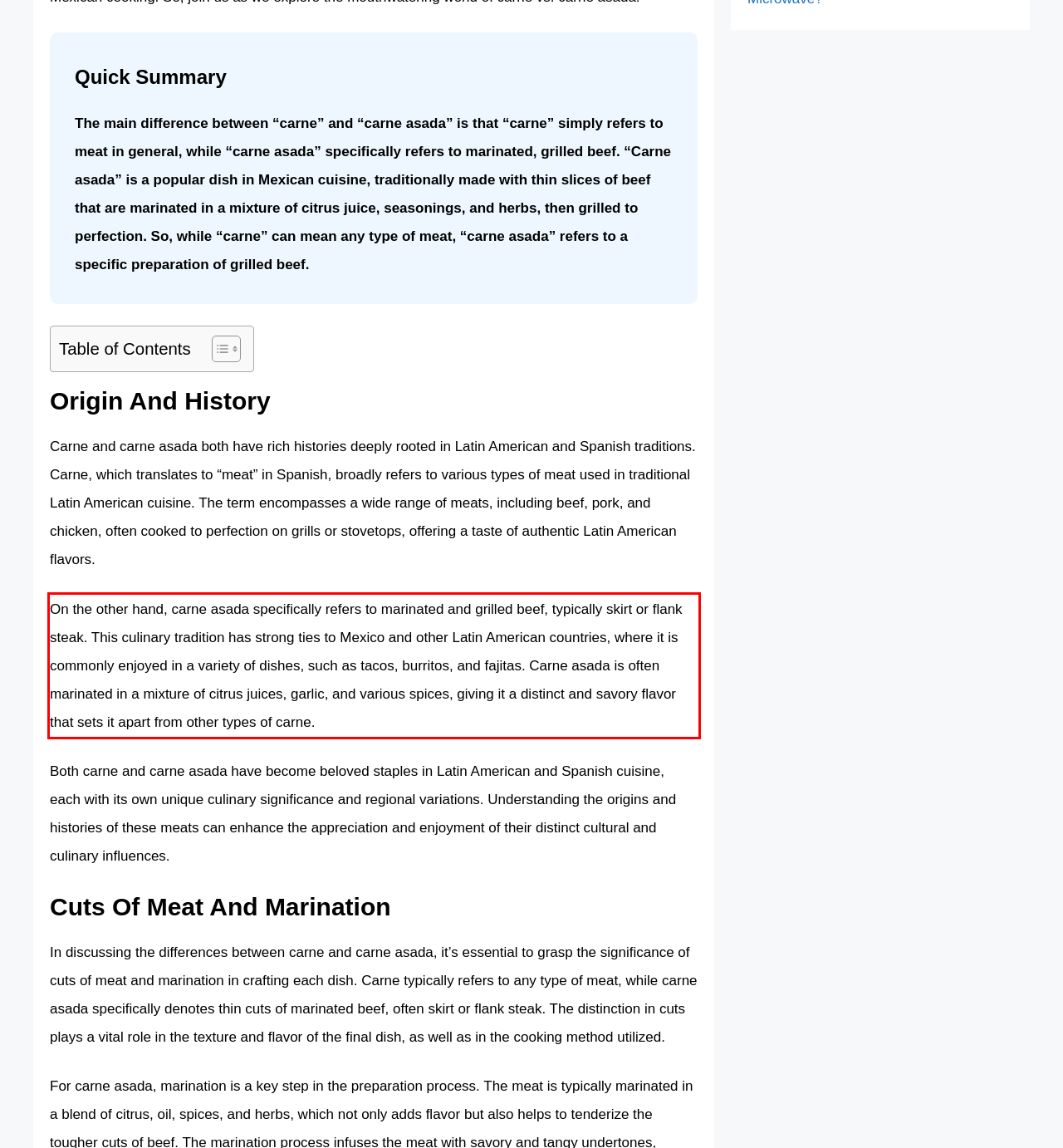Identify the red bounding box in the webpage screenshot and perform OCR to generate the text content enclosed.

On the other hand, carne asada specifically refers to marinated and grilled beef, typically skirt or flank steak. This culinary tradition has strong ties to Mexico and other Latin American countries, where it is commonly enjoyed in a variety of dishes, such as tacos, burritos, and fajitas. Carne asada is often marinated in a mixture of citrus juices, garlic, and various spices, giving it a distinct and savory flavor that sets it apart from other types of carne.